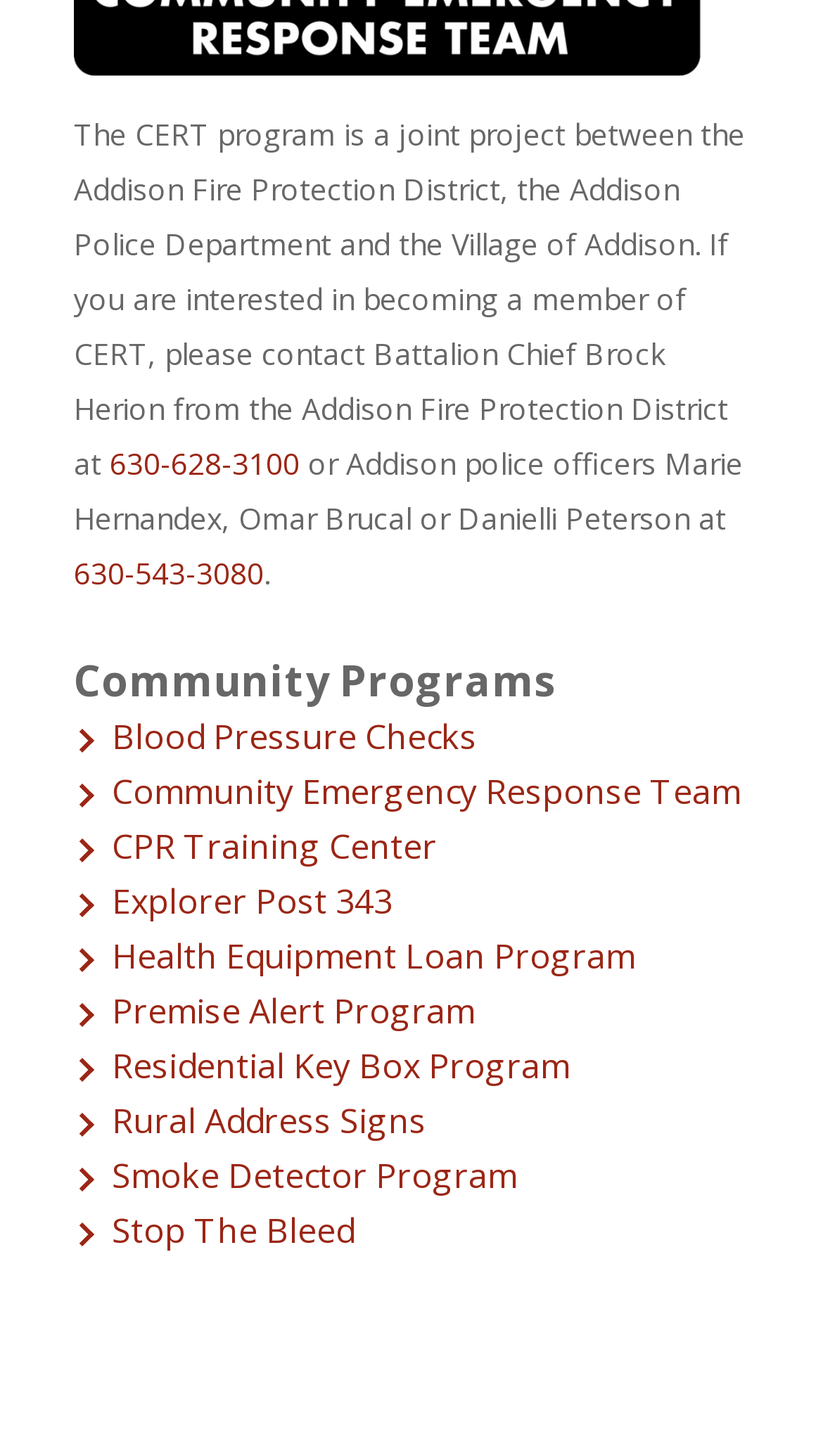Pinpoint the bounding box coordinates of the clickable area necessary to execute the following instruction: "Check the Blood Pressure Checks program". The coordinates should be given as four float numbers between 0 and 1, namely [left, top, right, bottom].

[0.09, 0.487, 0.91, 0.525]